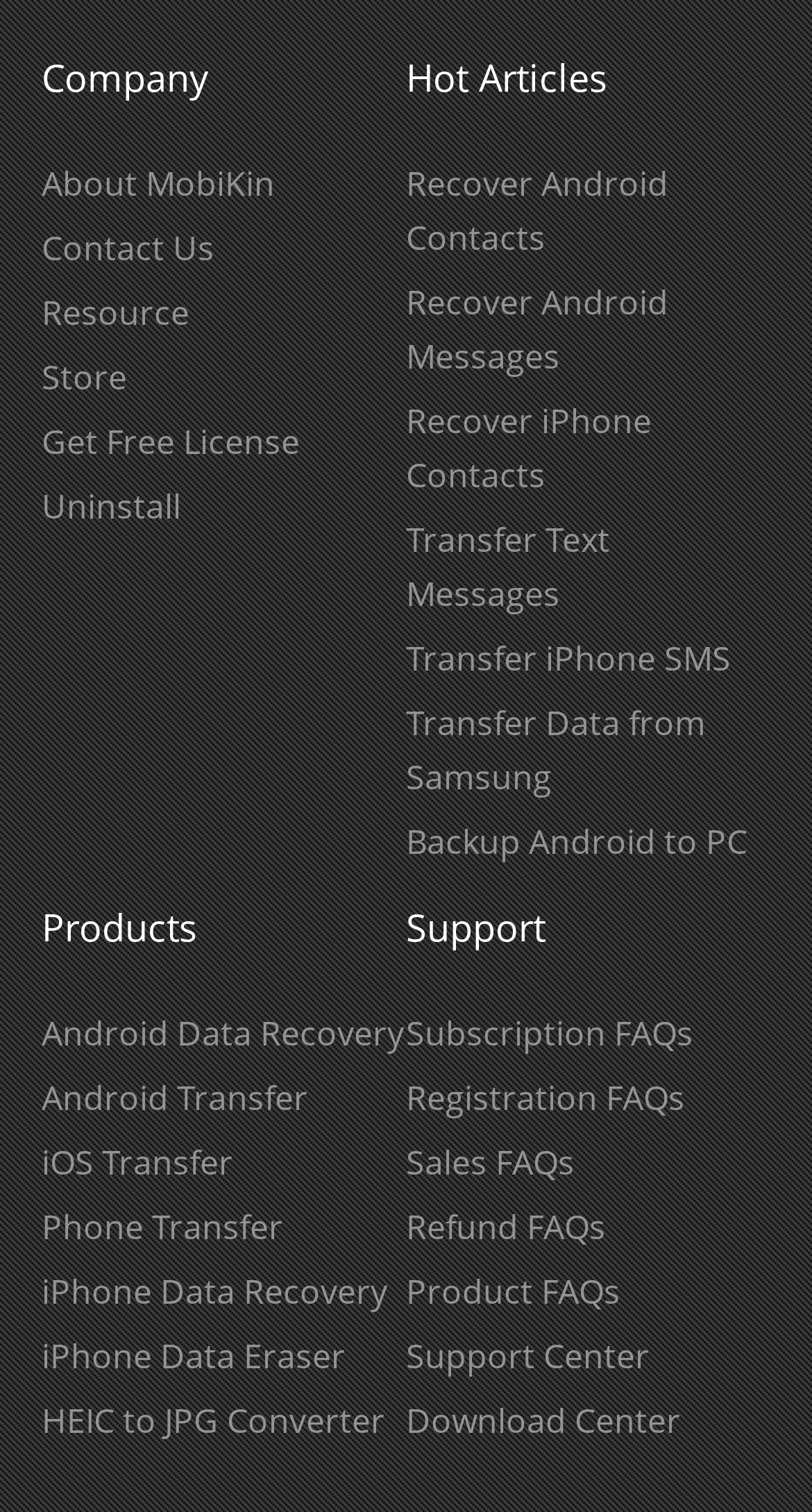Bounding box coordinates are specified in the format (top-left x, top-left y, bottom-right x, bottom-right y). All values are floating point numbers bounded between 0 and 1. Please provide the bounding box coordinate of the region this sentence describes: Credits

None